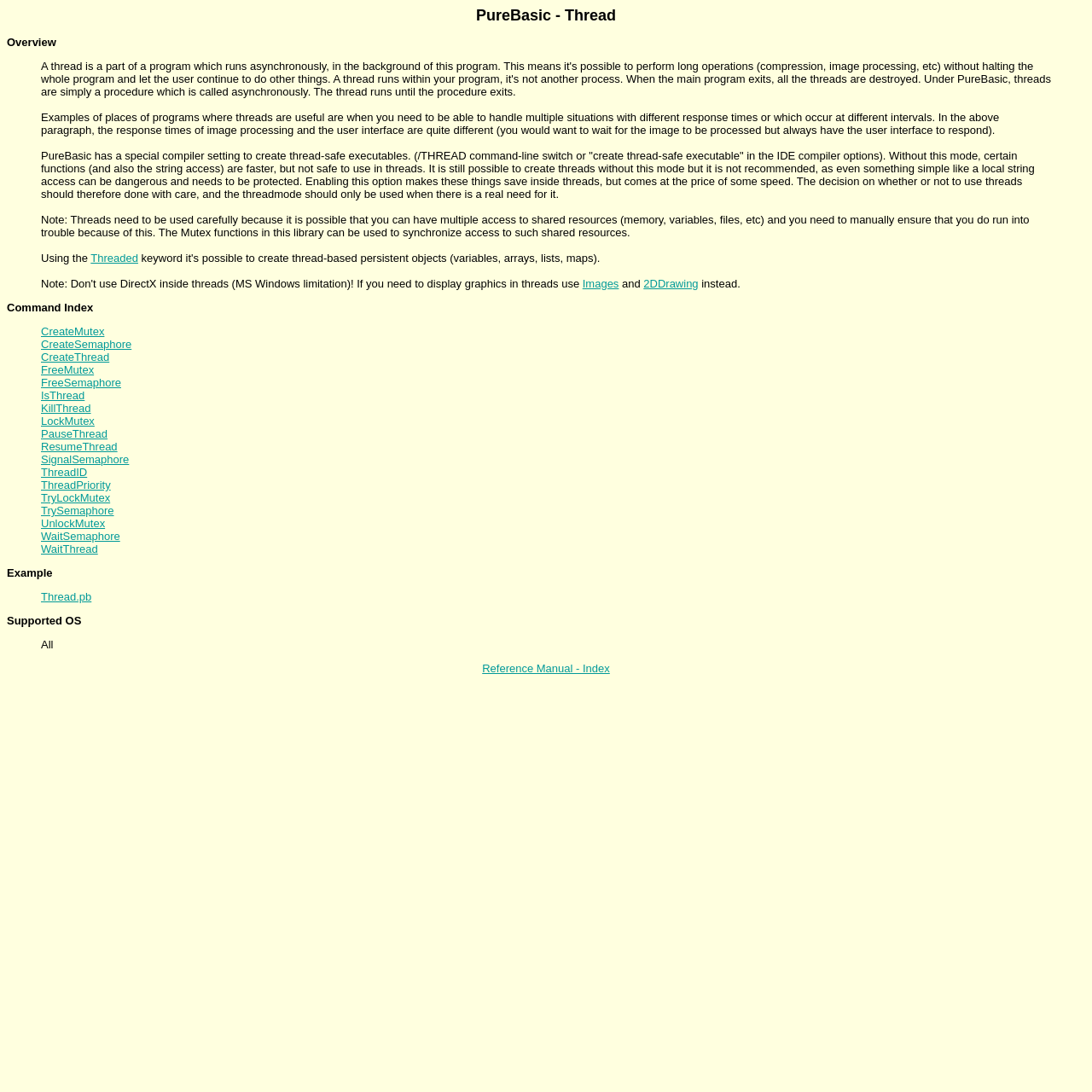Given the content of the image, can you provide a detailed answer to the question?
What is the purpose of creating thread-safe executables?

According to the webpage, creating thread-safe executables is necessary to ensure safety in threads. This is because certain functions and string access are not safe to use in threads without this mode. Enabling this option makes these things safe inside threads, but it comes at the price of some speed.